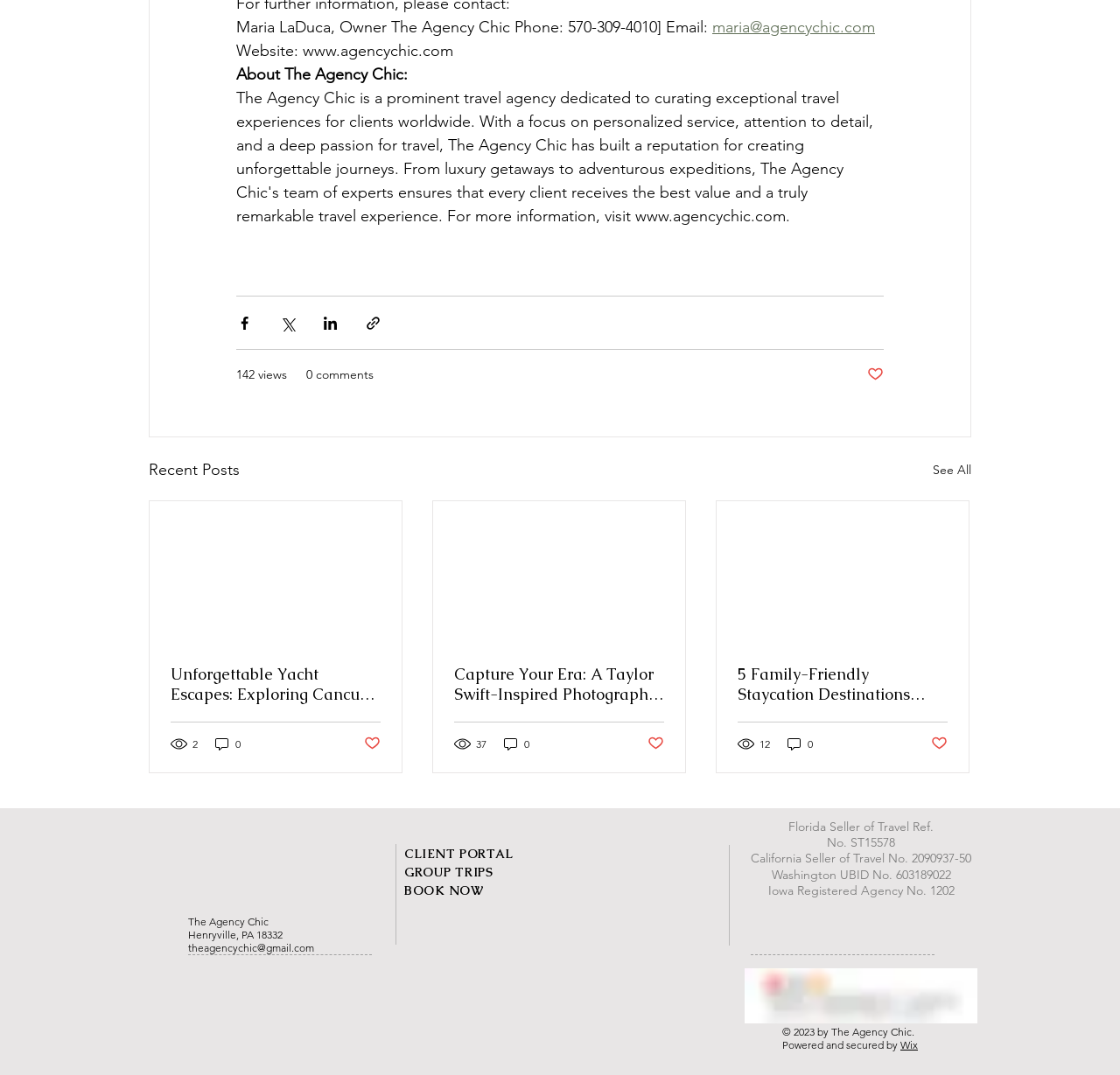Answer the following query with a single word or phrase:
Who is the owner of The Agency Chic?

Maria LaDuca